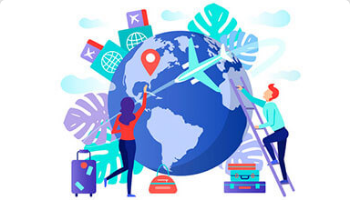What is the background of the illustration?
Using the information presented in the image, please offer a detailed response to the question.

The background of the illustration features tropical leaves, which adds a touch of warmth and a sense of wanderlust, creating a captivating representation of the travel industry and evoking feelings of excitement and adventure.